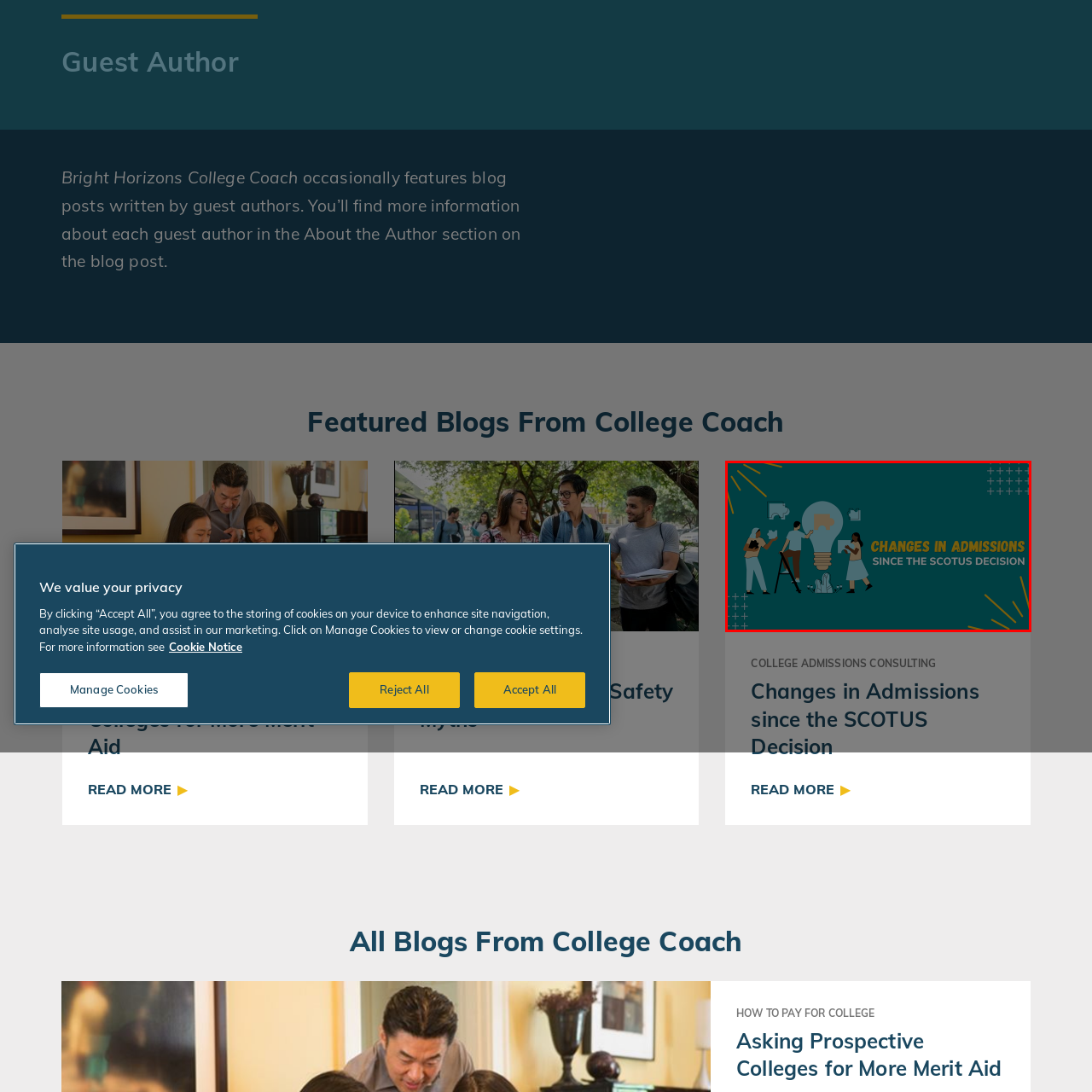What is the title of the image displayed in?
Examine the visual content inside the red box and reply with a single word or brief phrase that best answers the question.

bold, golden text